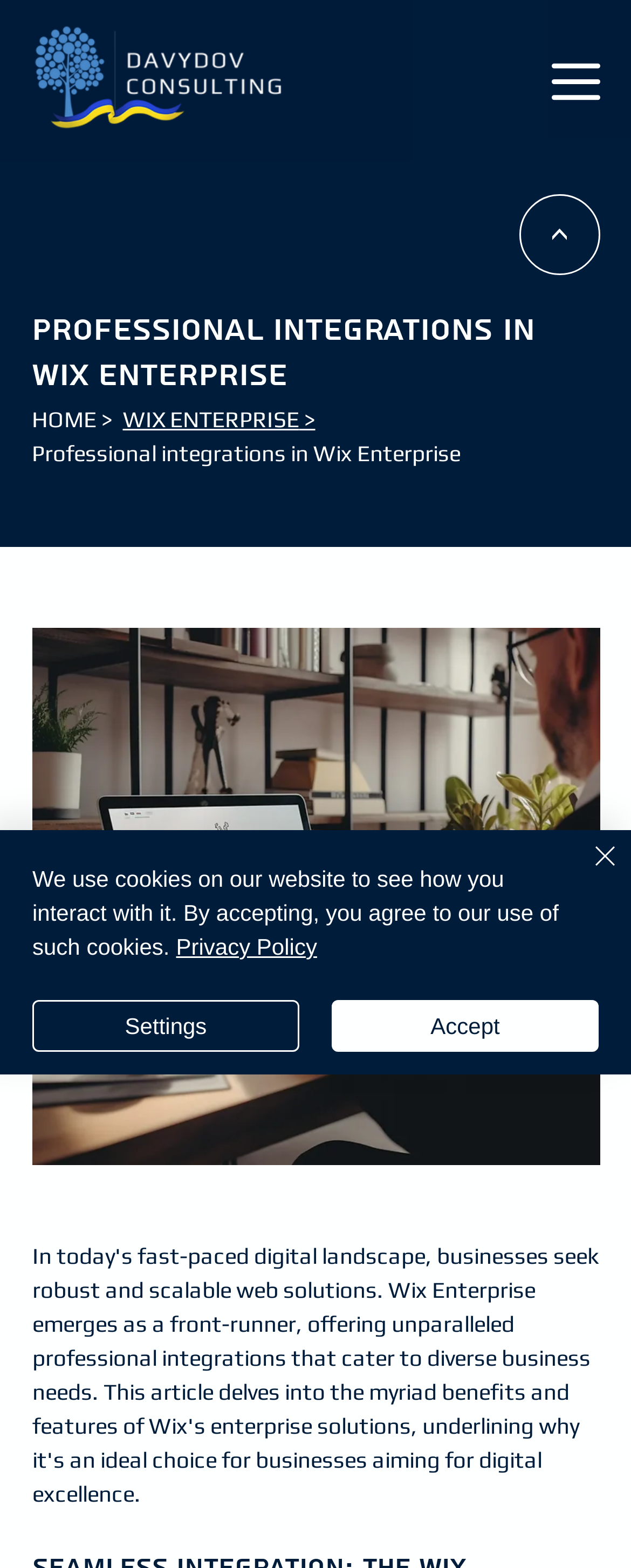Please identify the primary heading of the webpage and give its text content.

Professional integrations in Wix Enterprise